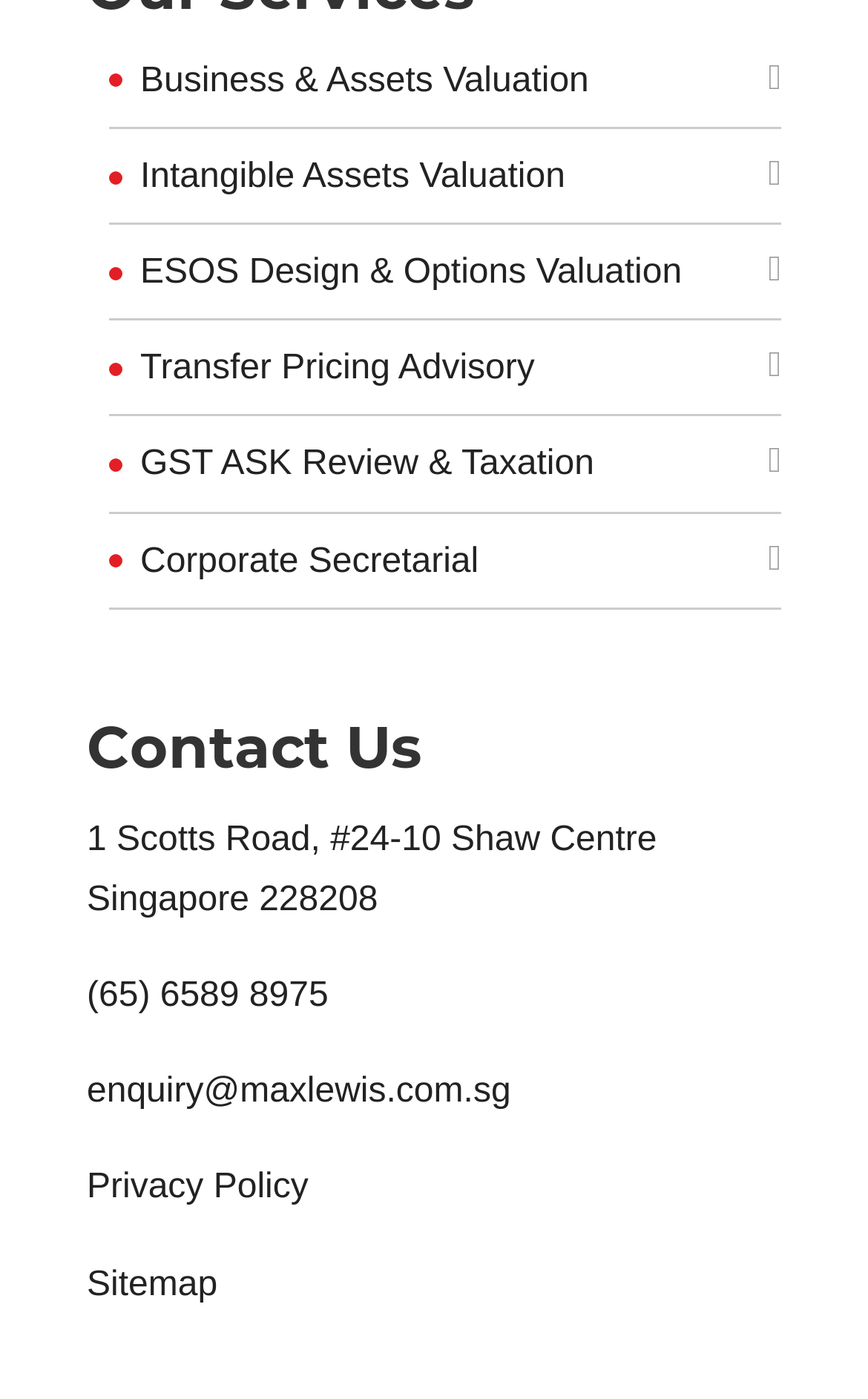Using the information shown in the image, answer the question with as much detail as possible: How many services are listed on the webpage?

I counted the number of link elements at the top of the webpage, which represent different services offered by the company. There are 6 links: 'Business & Assets Valuation', 'Intangible Assets Valuation', 'ESOS Design & Options Valuation', 'Transfer Pricing Advisory', 'GST ASK Review & Taxation', and 'Corporate Secretarial'.